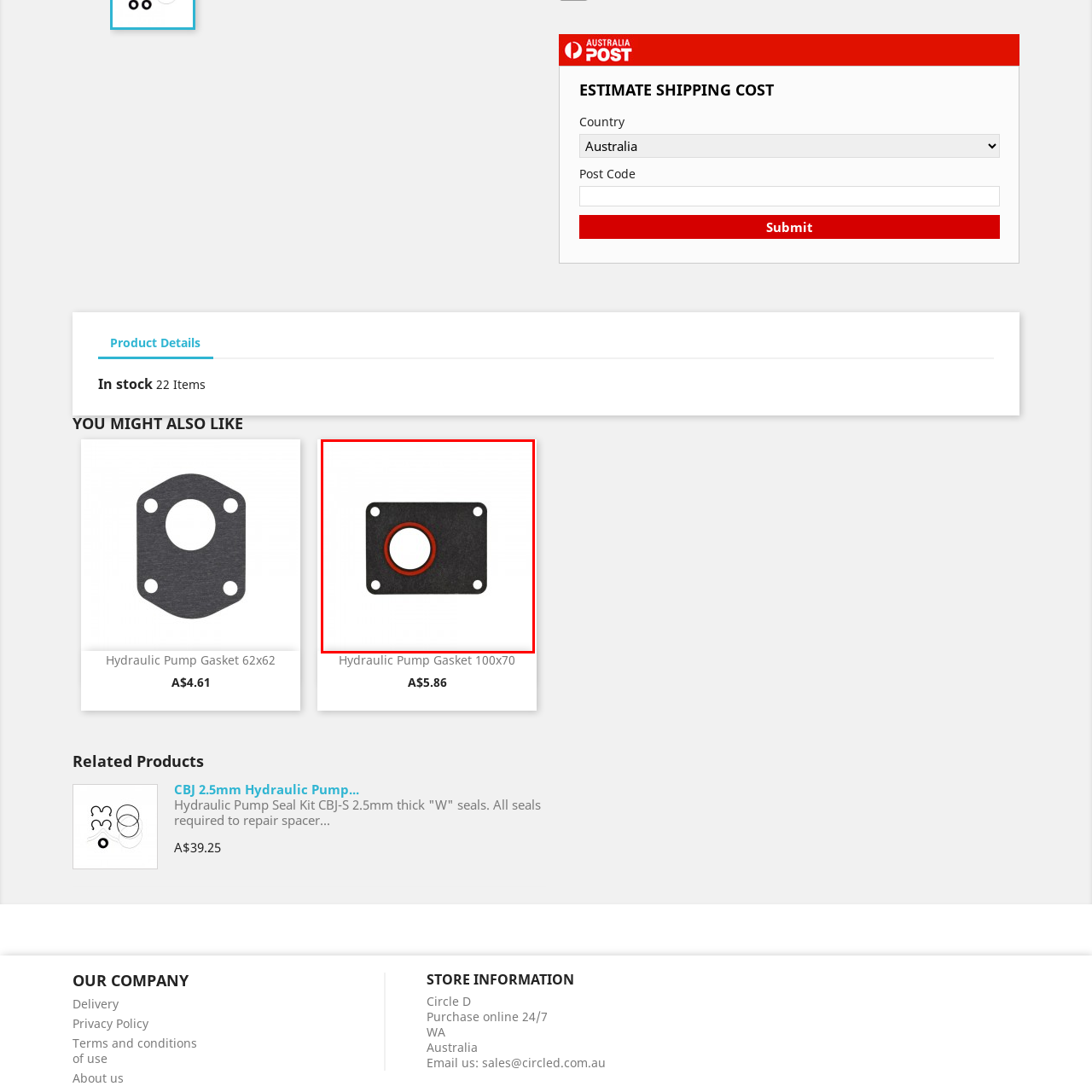Look at the image marked by the red box and respond with a single word or phrase: How much does the Hydraulic Pump Gasket 100x70 cost?

A$5.86